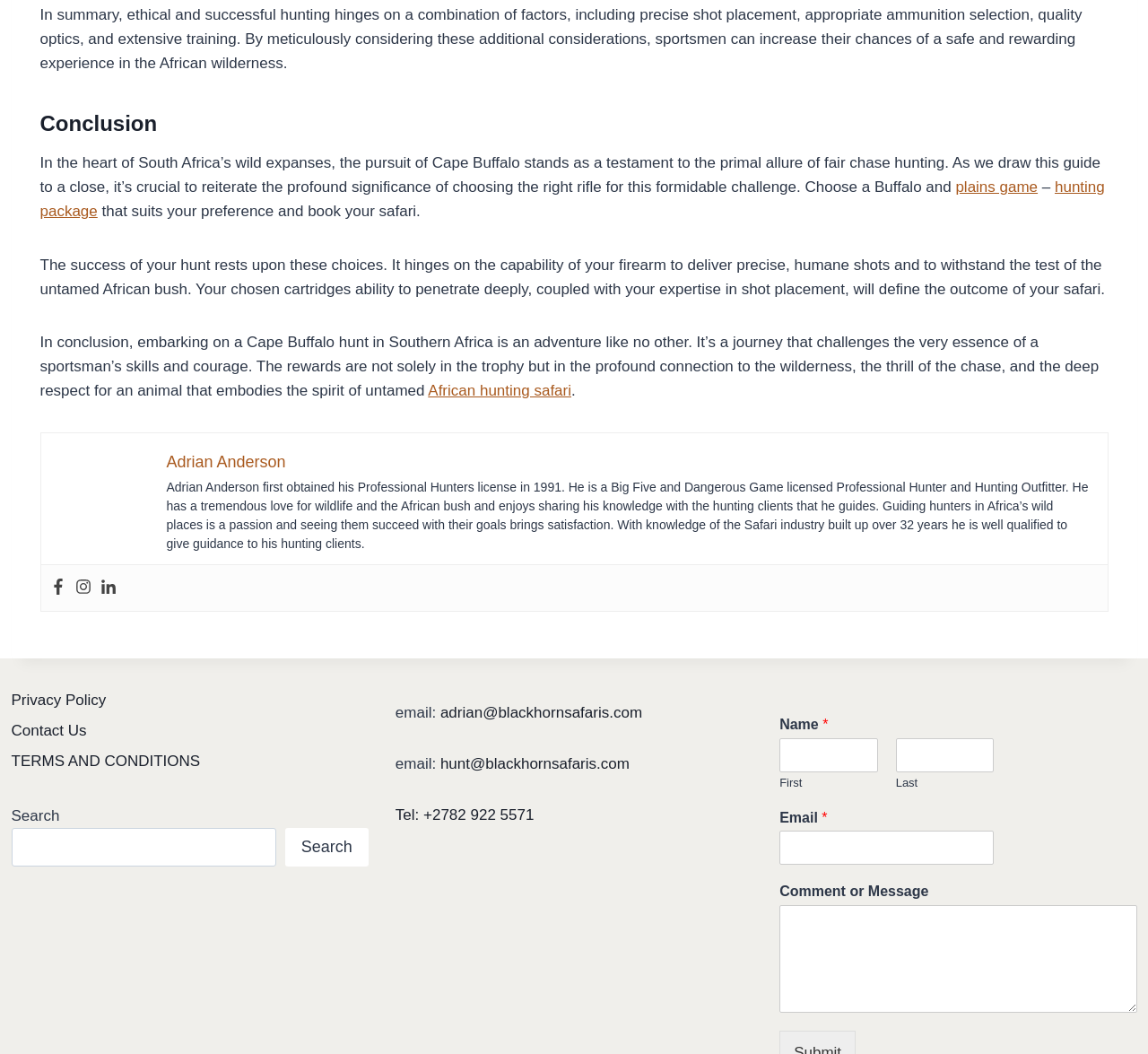Please provide the bounding box coordinates for the UI element as described: "Adrian Anderson". The coordinates must be four floats between 0 and 1, represented as [left, top, right, bottom].

[0.145, 0.429, 0.249, 0.446]